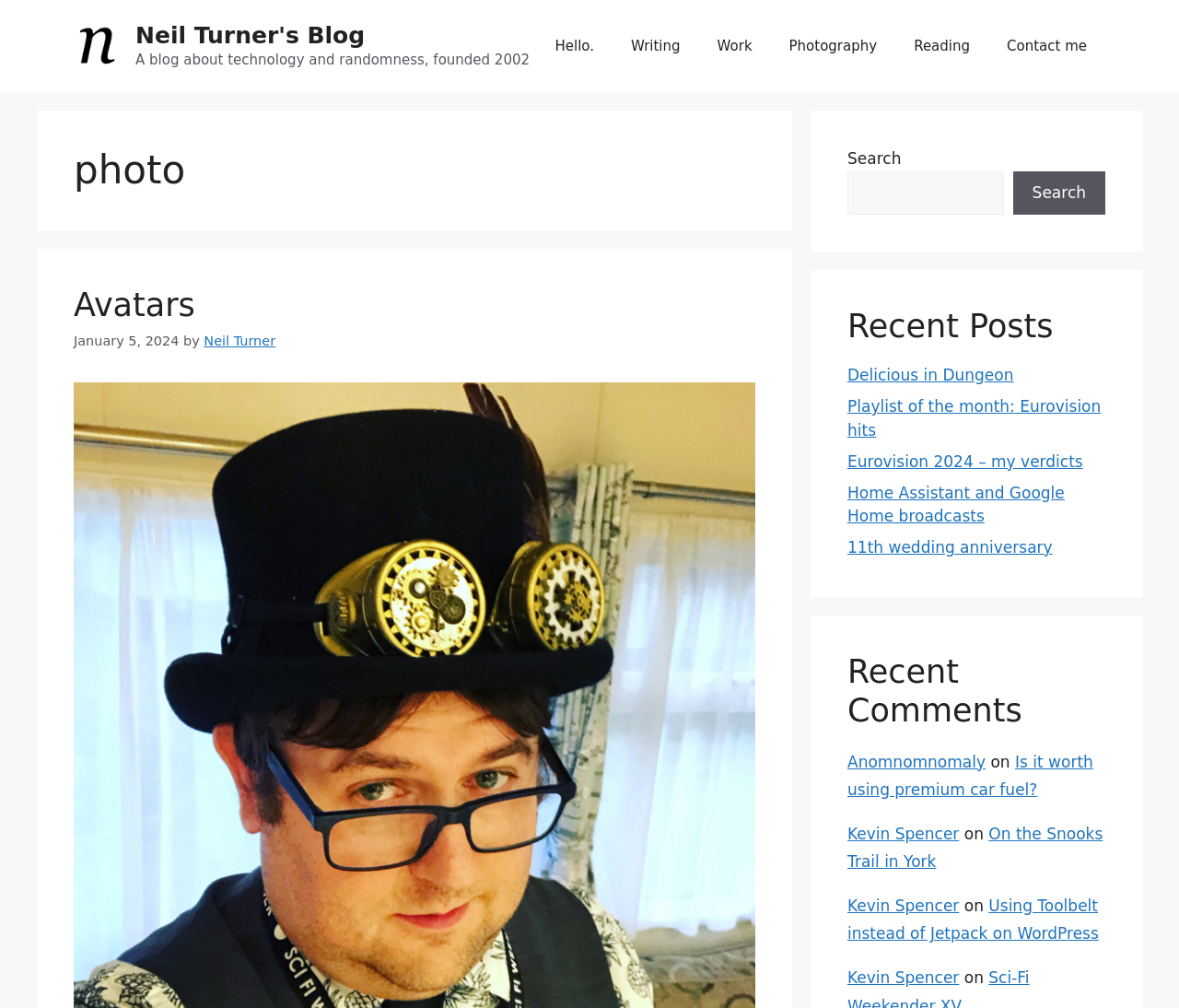Please identify the bounding box coordinates of the clickable area that will fulfill the following instruction: "Go to Photography page". The coordinates should be in the format of four float numbers between 0 and 1, i.e., [left, top, right, bottom].

[0.654, 0.018, 0.759, 0.073]